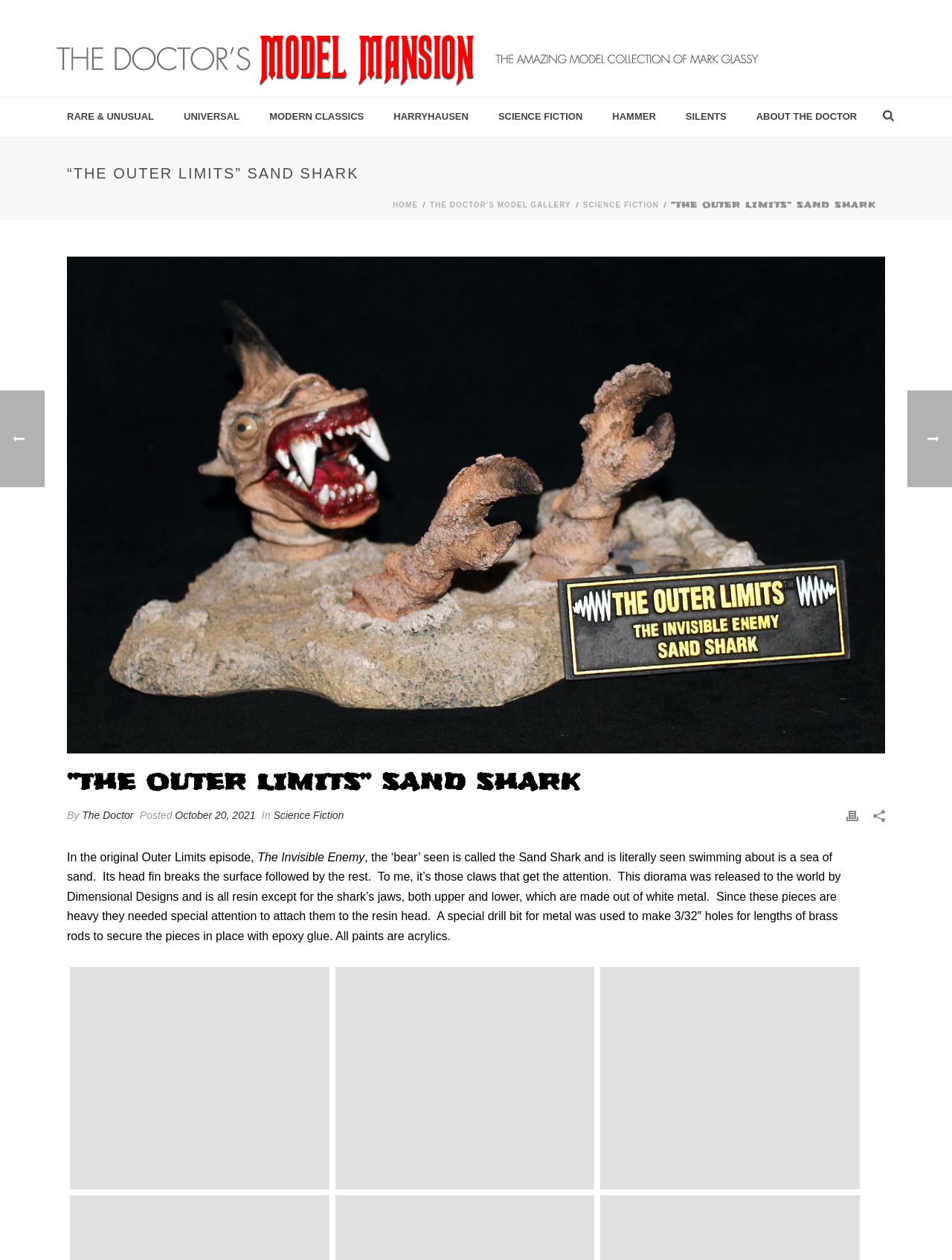Who created the diorama of the Sand Shark? Based on the screenshot, please respond with a single word or phrase.

Dimensional Designs